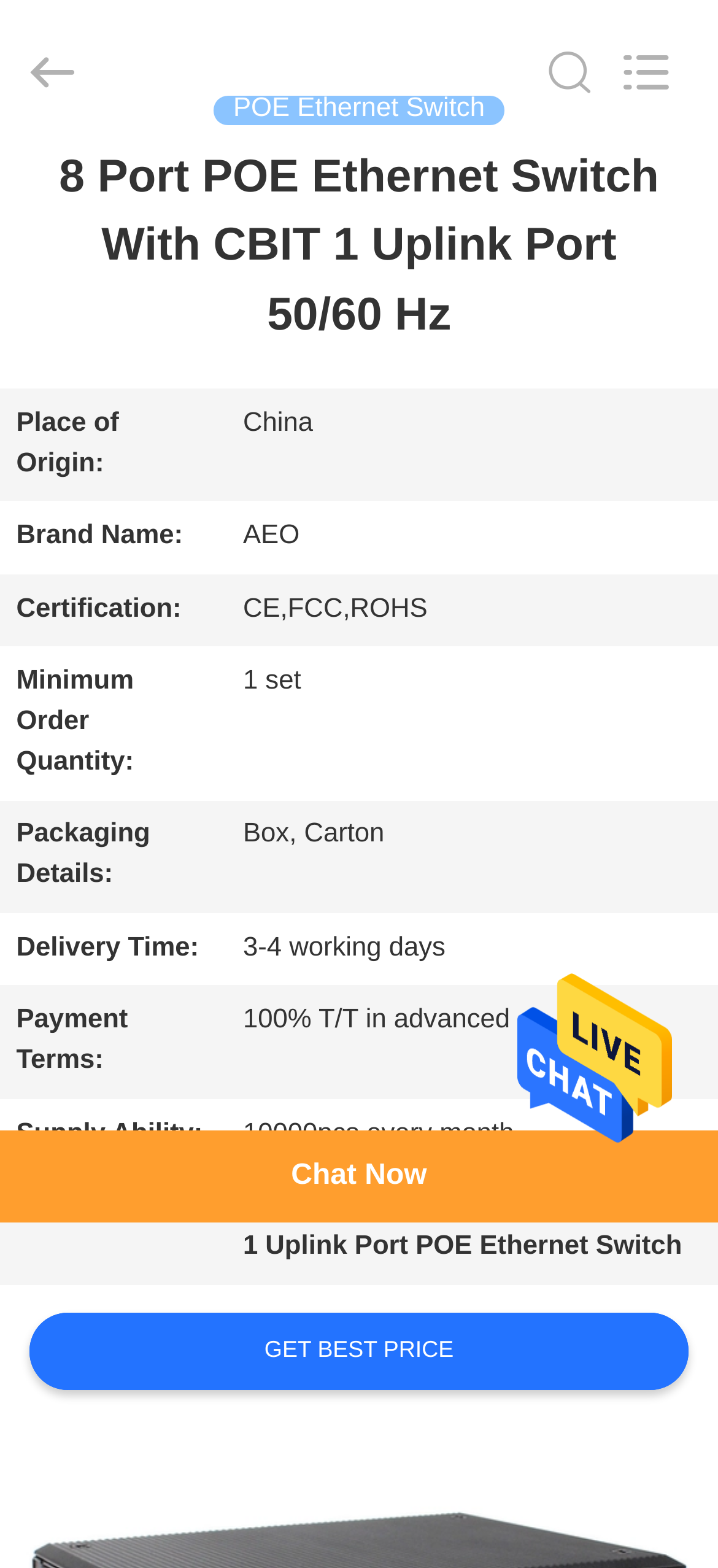How many pieces can be supplied every month? Look at the image and give a one-word or short phrase answer.

10000pcs